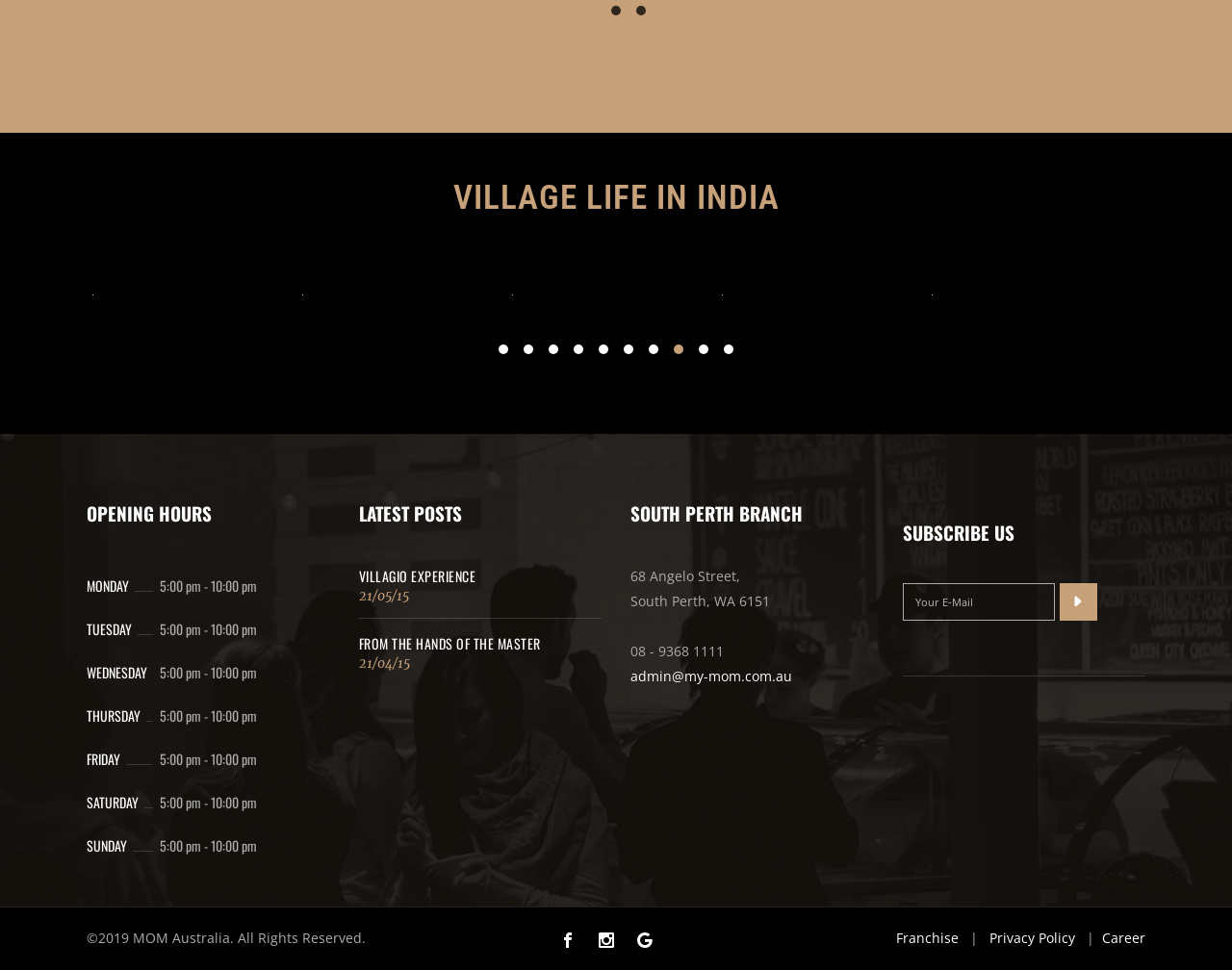Please identify the bounding box coordinates of the clickable element to fulfill the following instruction: "Subscribe with your email". The coordinates should be four float numbers between 0 and 1, i.e., [left, top, right, bottom].

[0.732, 0.601, 0.856, 0.64]